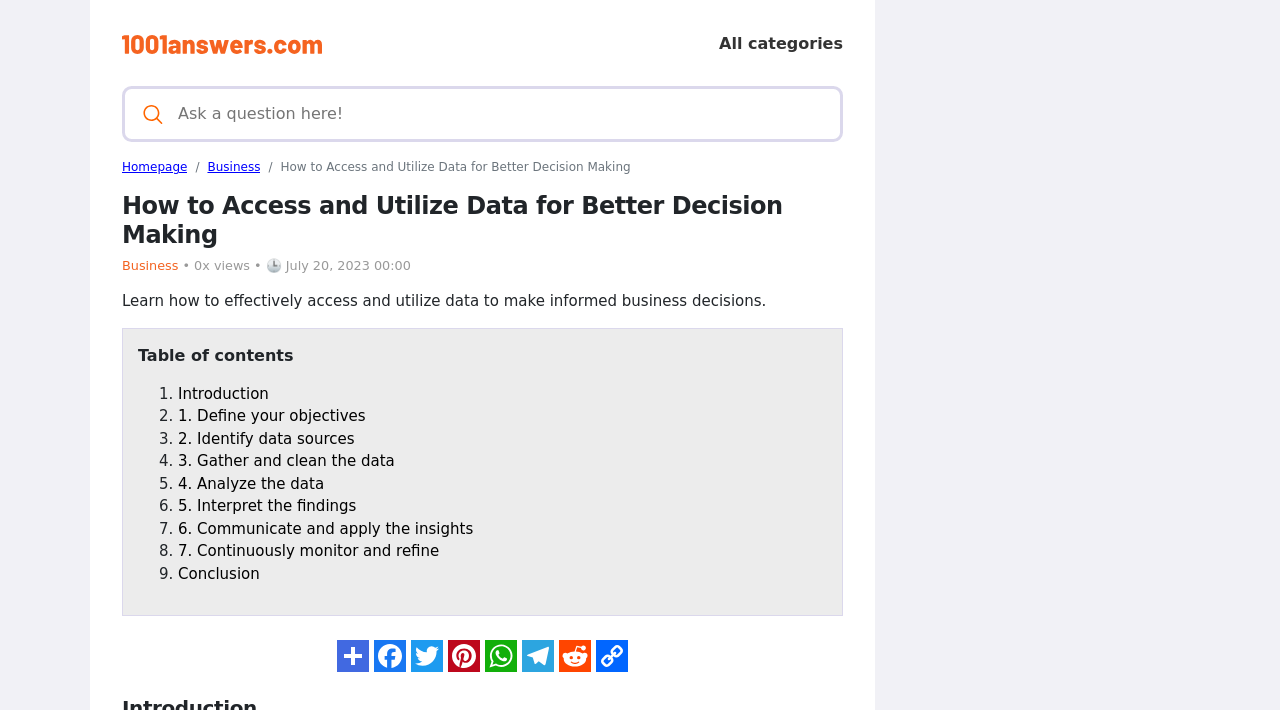Provide a thorough and detailed response to the question by examining the image: 
How many images are there at the bottom of the webpage?

At the bottom of the webpage, there are 8 small images, each corresponding to a different link. These images are arranged in a row and can be found below the main content of the webpage.